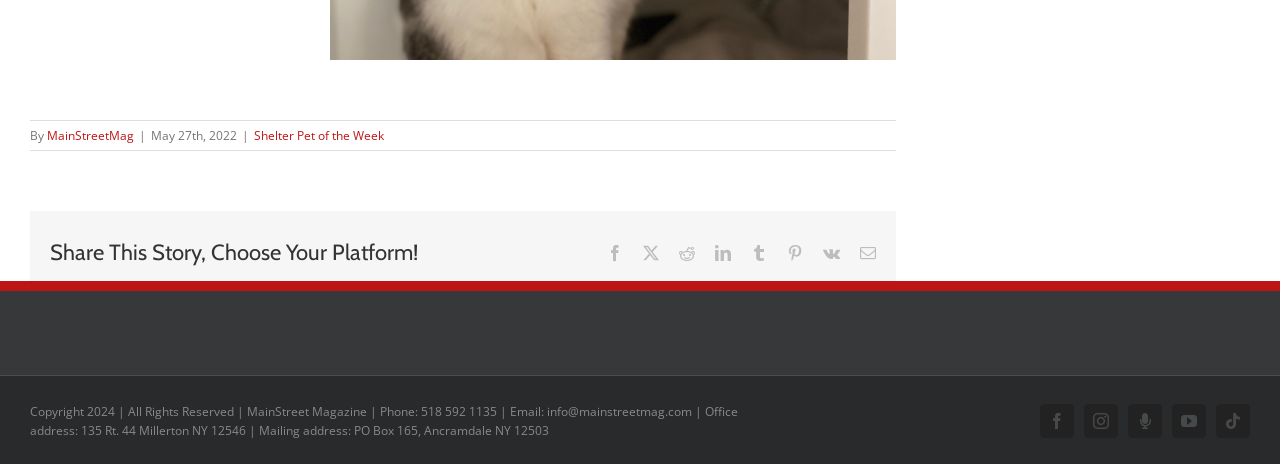Specify the bounding box coordinates of the element's area that should be clicked to execute the given instruction: "Click on the 'Solar' link". The coordinates should be four float numbers between 0 and 1, i.e., [left, top, right, bottom].

None